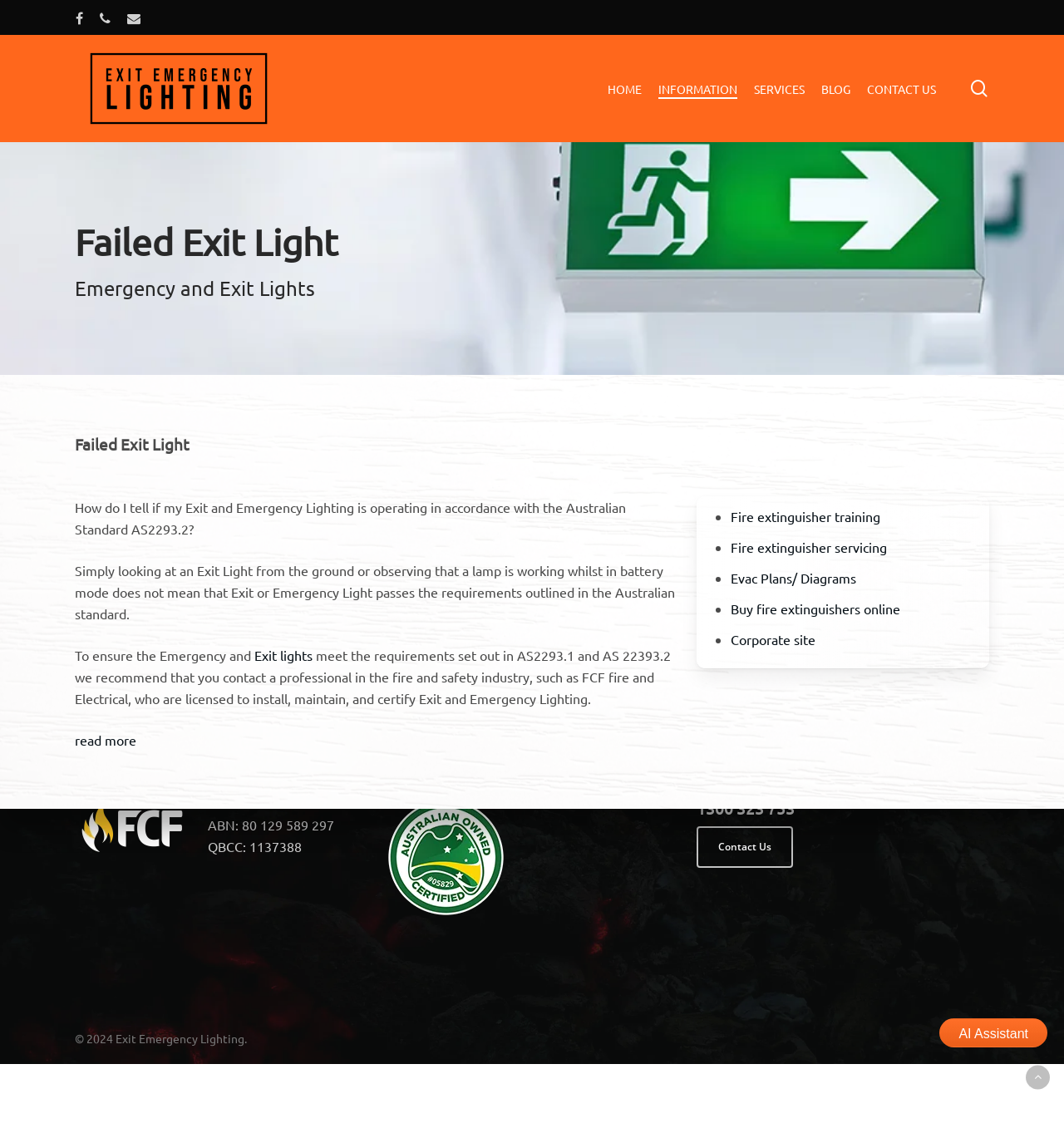Find the bounding box coordinates of the element you need to click on to perform this action: 'Check the corporate site'. The coordinates should be represented by four float values between 0 and 1, in the format [left, top, right, bottom].

[0.687, 0.555, 0.767, 0.569]